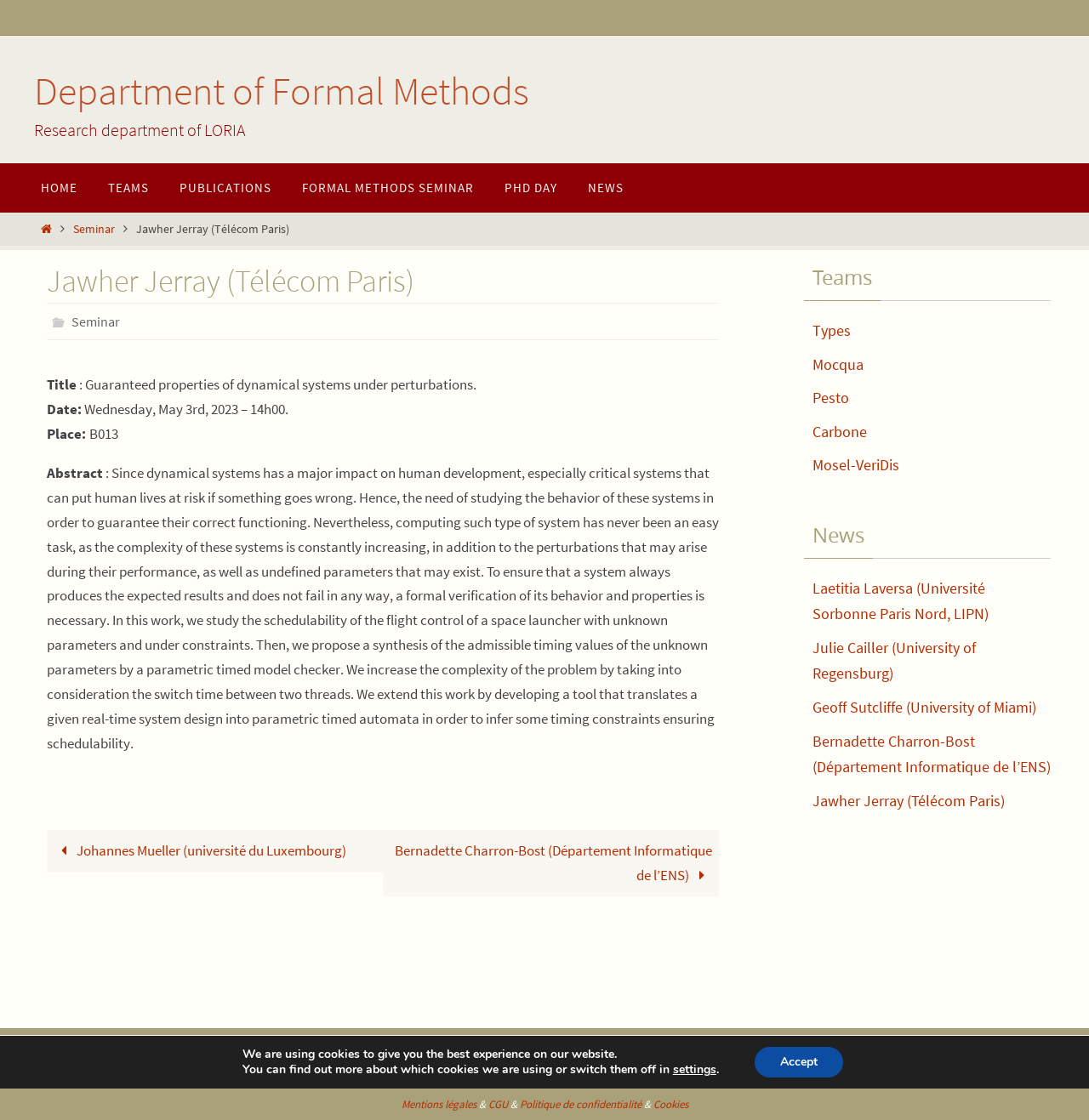What is the department of Jawher Jerray?
Can you offer a detailed and complete answer to this question?

The department of Jawher Jerray can be found in the link element on the webpage, which is 'Department of Formal Methods'. This element is located at the top of the webpage and provides the department affiliation of Jawher Jerray.